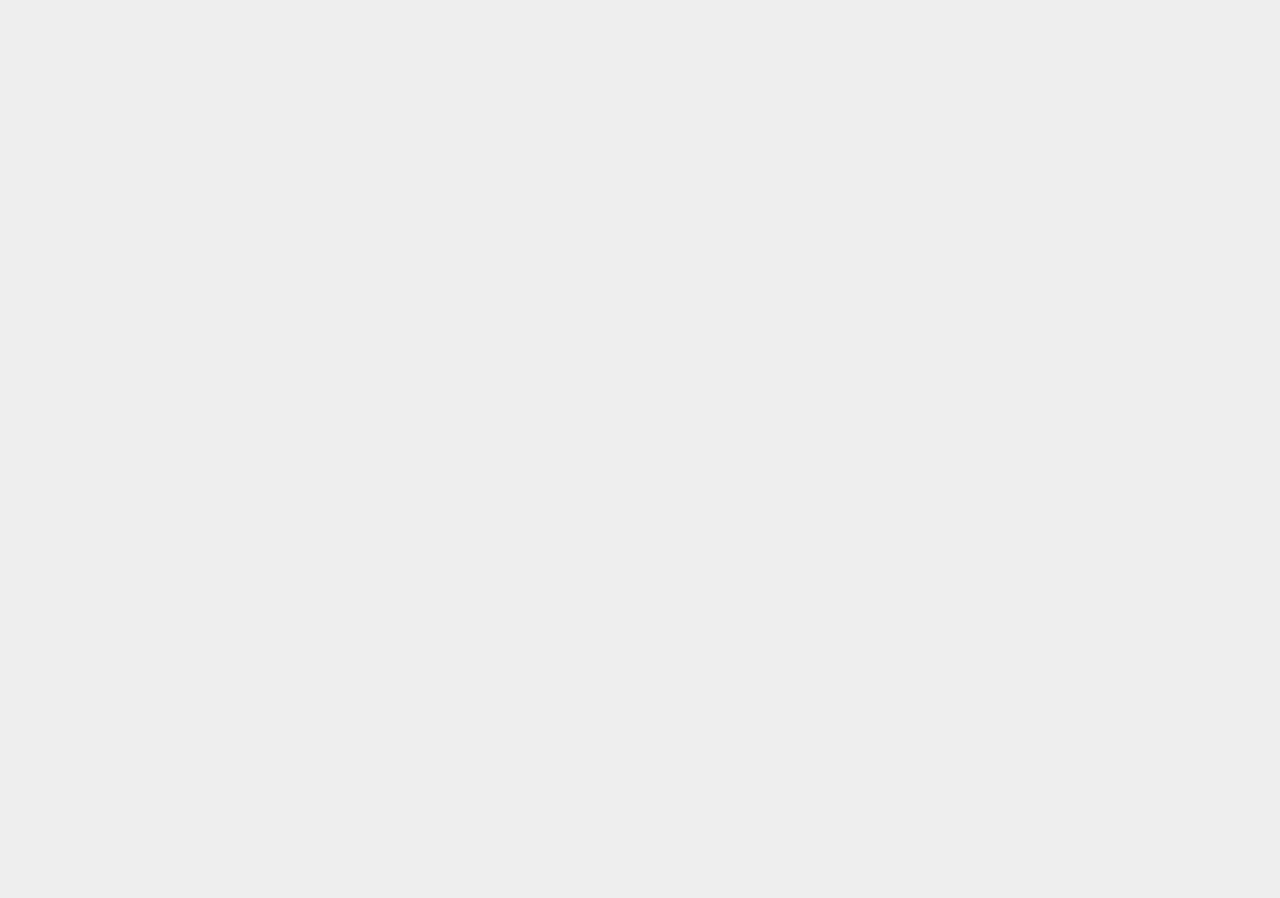Reply to the question with a single word or phrase:
What is the date of the article?

Sep 25, 2019